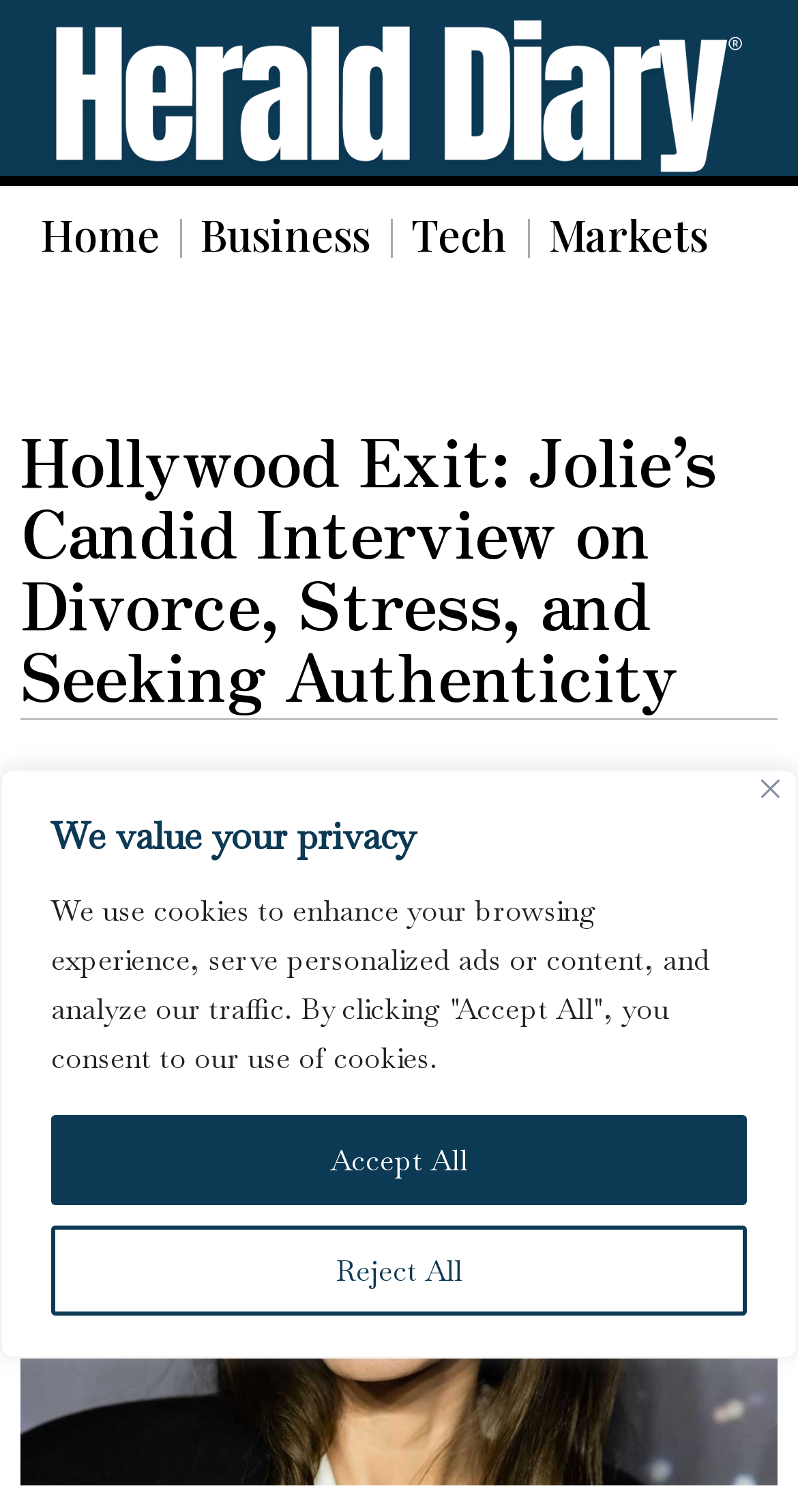Find the primary header on the webpage and provide its text.

Hollywood Exit: Jolie’s Candid Interview on Divorce, Stress, and Seeking Authenticity